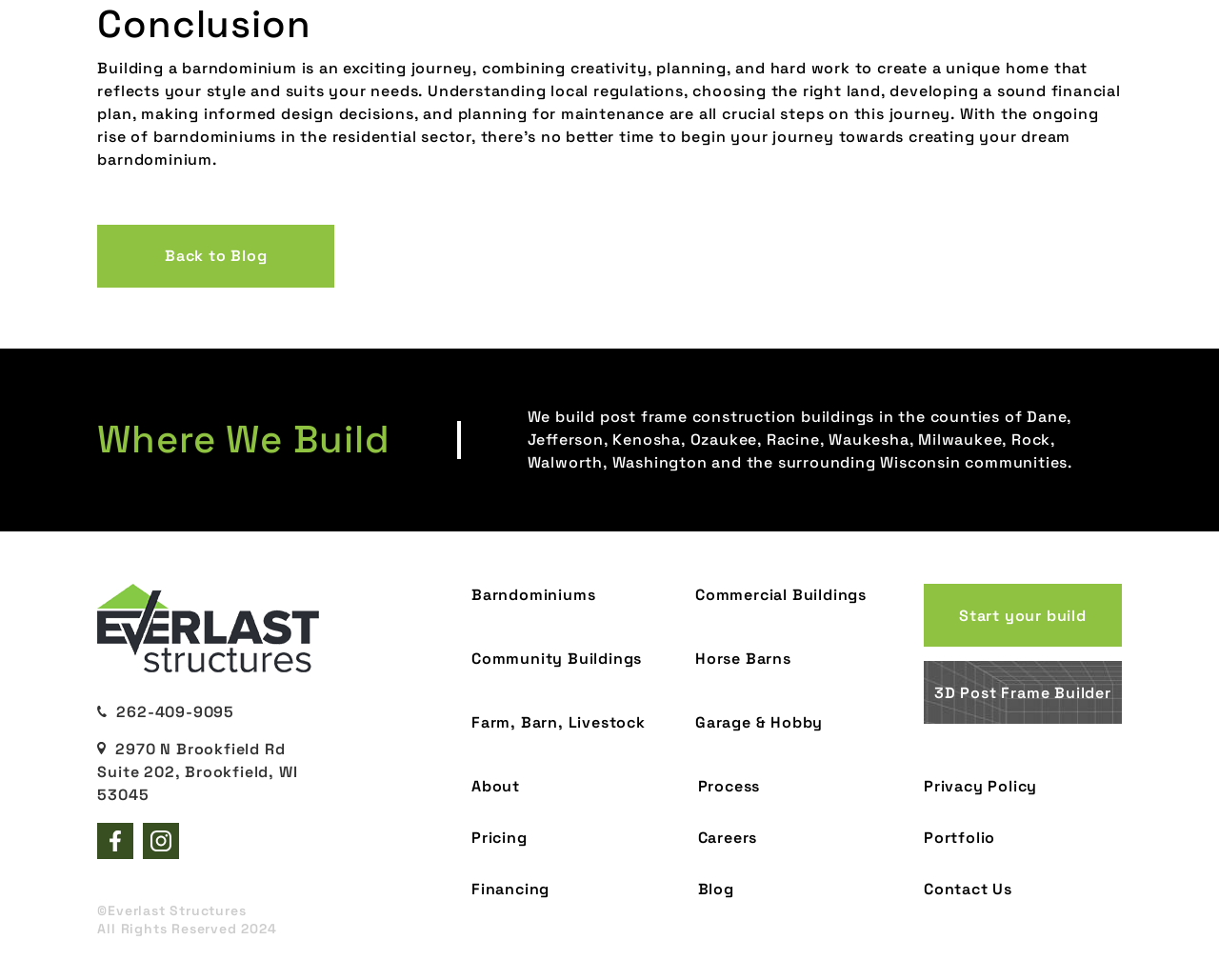Locate the bounding box coordinates of the area that needs to be clicked to fulfill the following instruction: "Explore 'Barndominiums'". The coordinates should be in the format of four float numbers between 0 and 1, namely [left, top, right, bottom].

[0.387, 0.597, 0.489, 0.617]